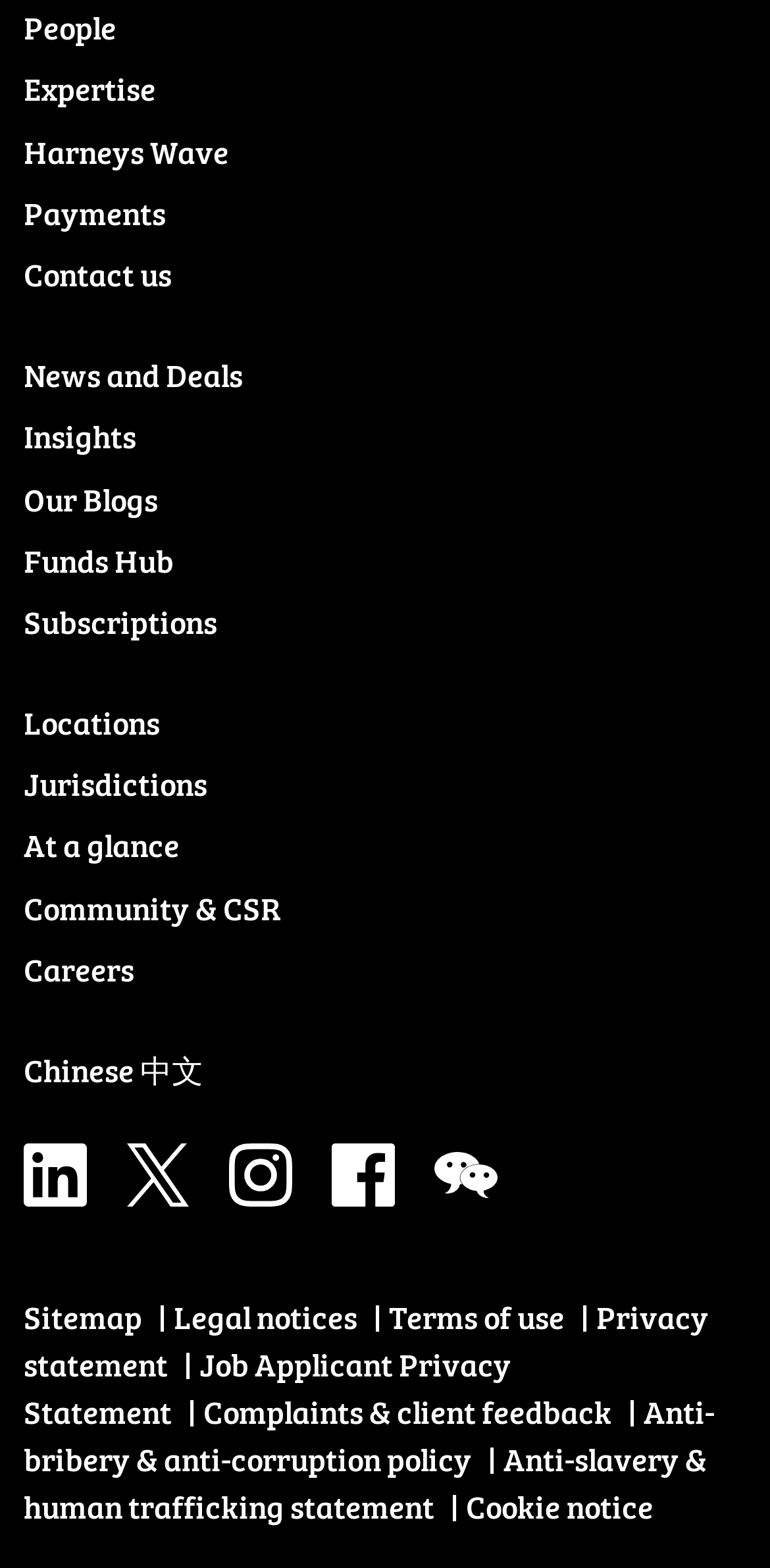Determine the bounding box coordinates of the region to click in order to accomplish the following instruction: "Access Careers". Provide the coordinates as four float numbers between 0 and 1, specifically [left, top, right, bottom].

[0.031, 0.601, 0.938, 0.63]